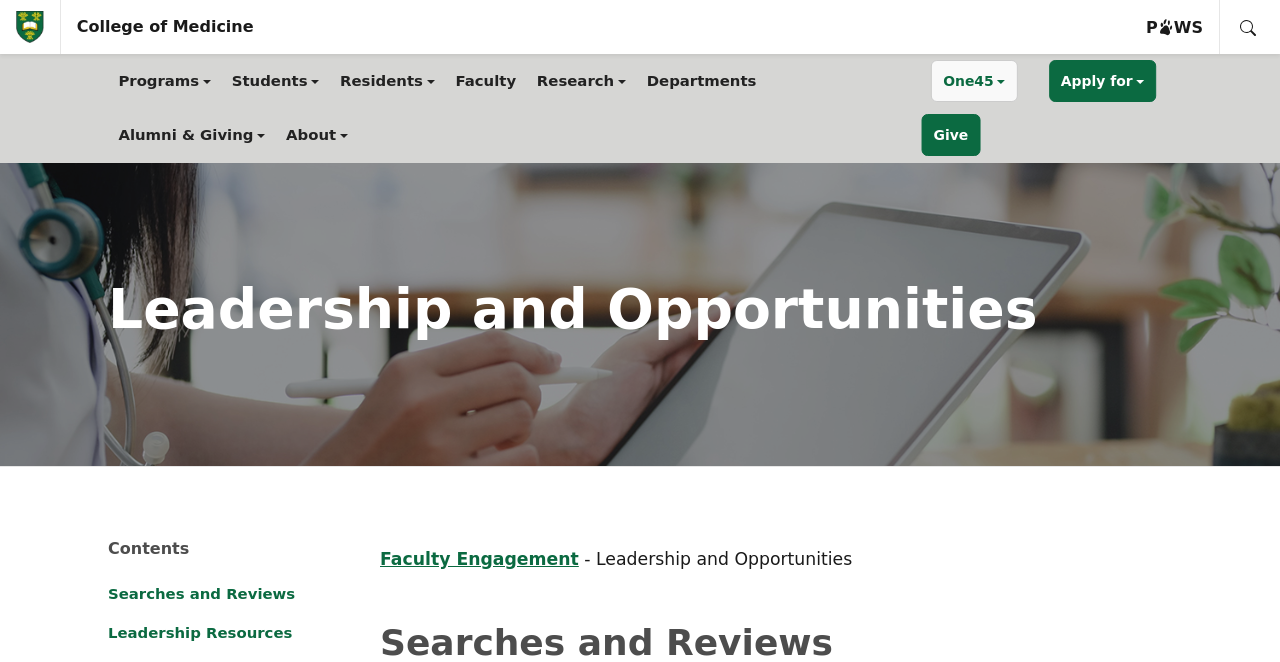What is the last link in the menu?
Look at the image and provide a detailed response to the question.

I looked at the menu section of the webpage and found the last link, which is labeled 'About'.